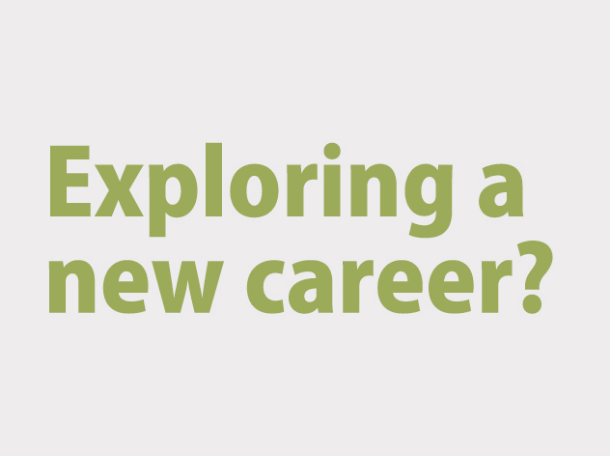What is the theme of GRN Piedmont?
Based on the image, respond with a single word or phrase.

Manufacturing and supply chain